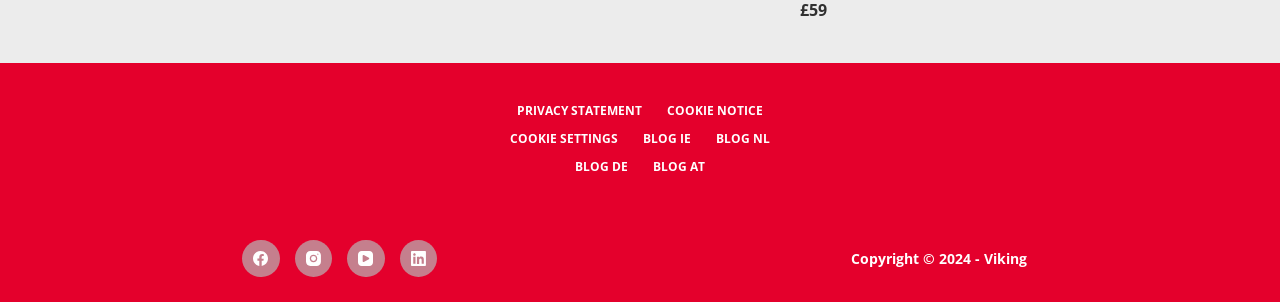Is there a footer menu? Refer to the image and provide a one-word or short phrase answer.

Yes